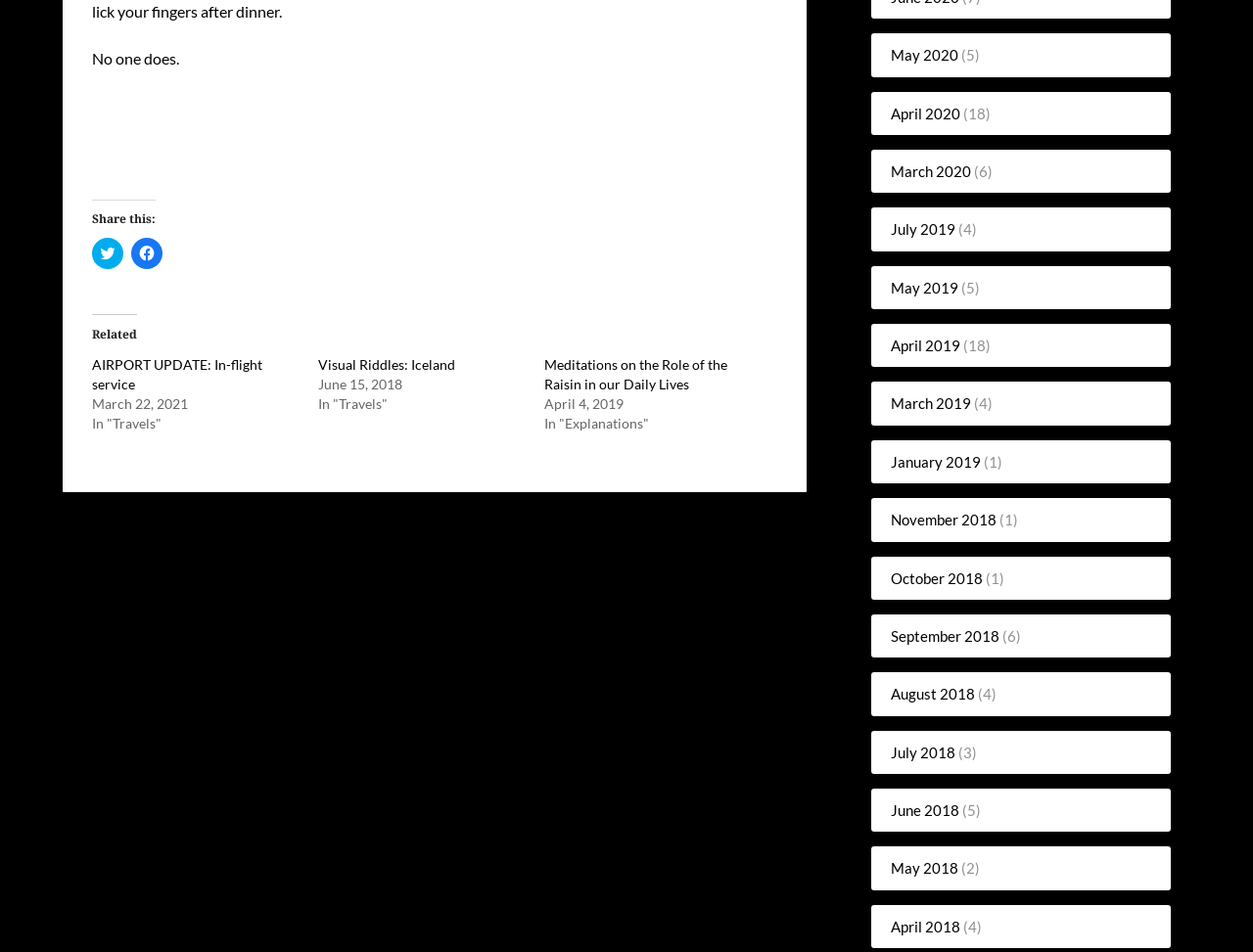Please identify the bounding box coordinates of the element's region that should be clicked to execute the following instruction: "Read 'Meditations on the Role of the Raisin in our Daily Lives'". The bounding box coordinates must be four float numbers between 0 and 1, i.e., [left, top, right, bottom].

[0.434, 0.374, 0.581, 0.412]